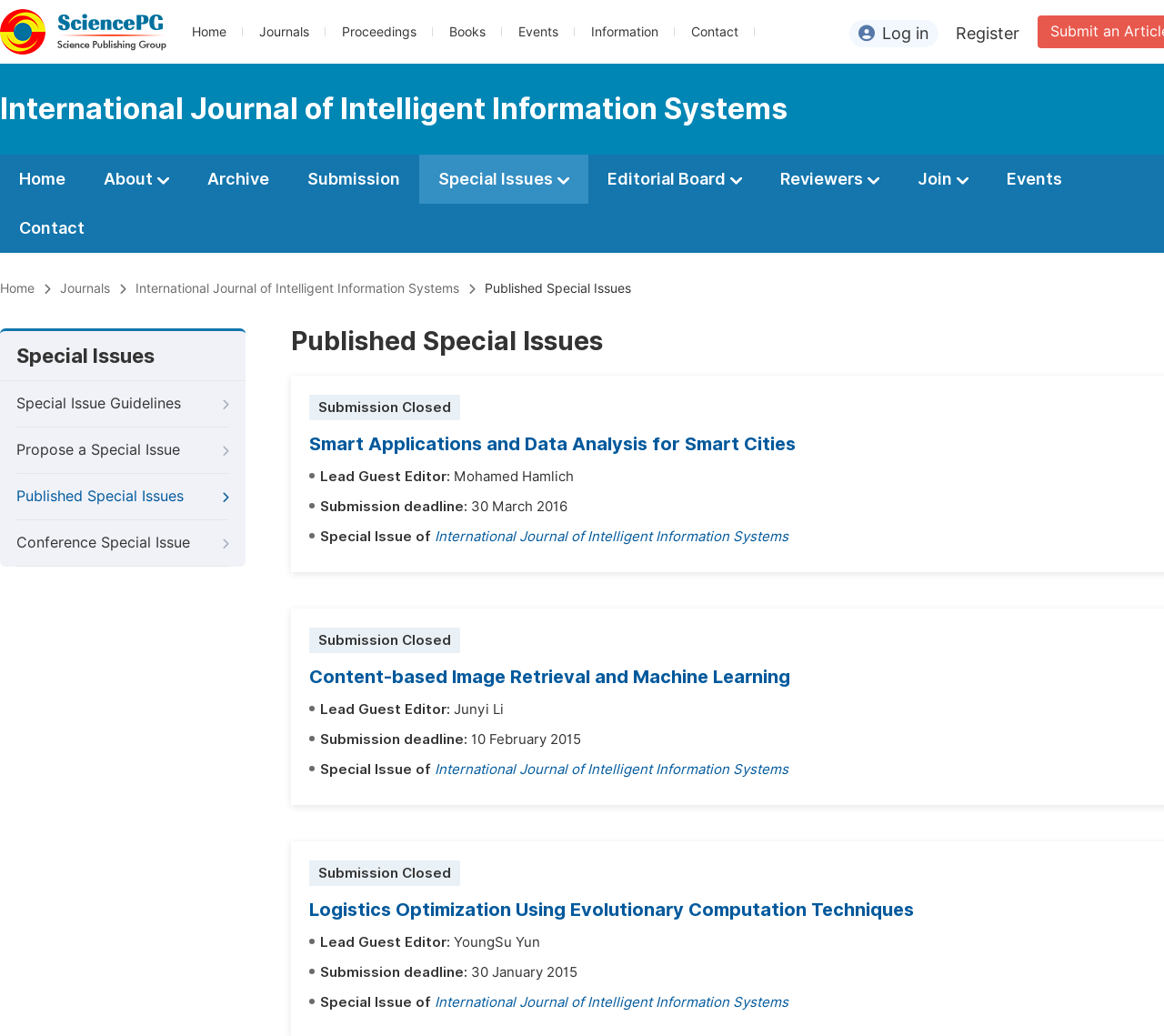Identify the bounding box coordinates of the clickable section necessary to follow the following instruction: "Click on the 'Home' link". The coordinates should be presented as four float numbers from 0 to 1, i.e., [left, top, right, bottom].

[0.165, 0.024, 0.195, 0.038]